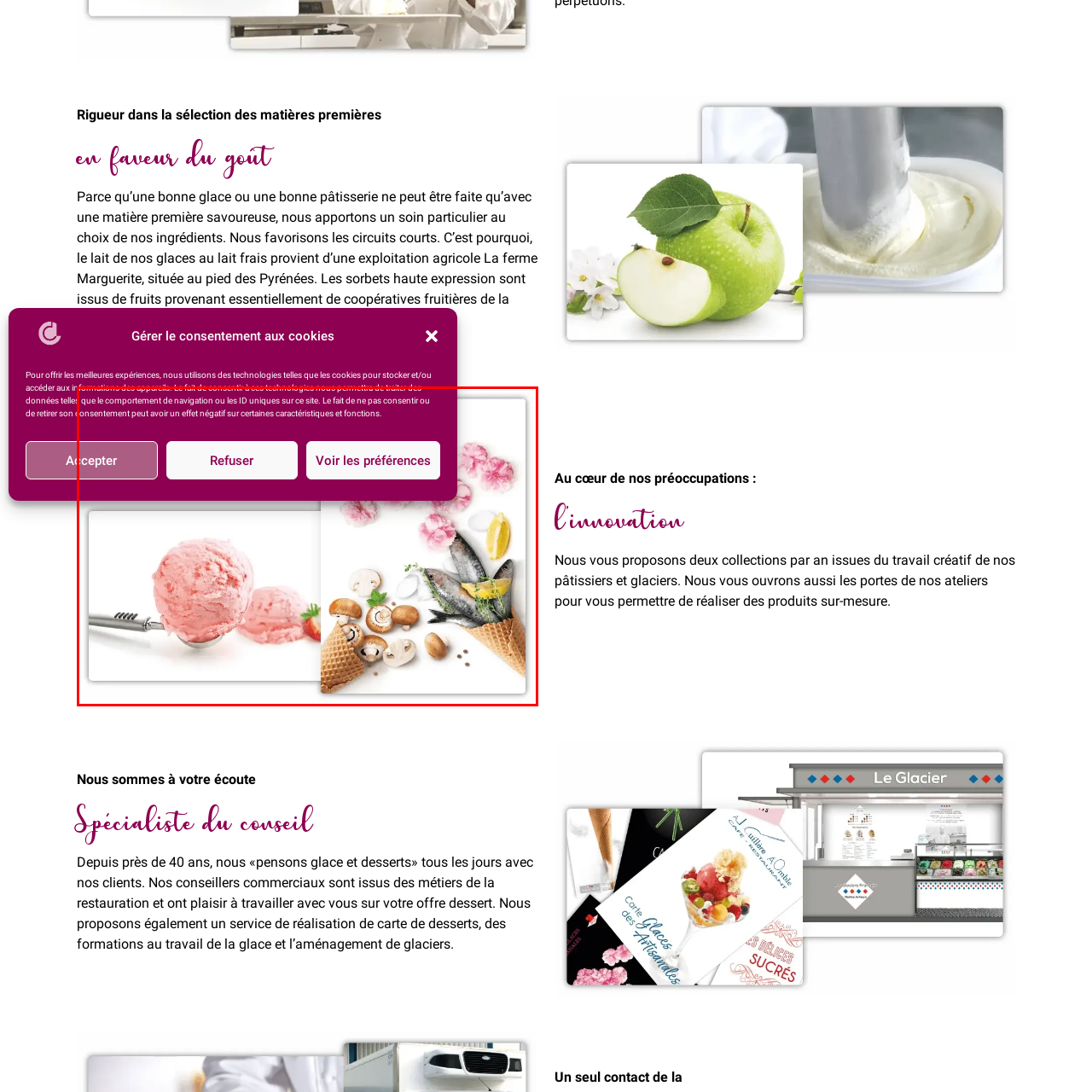Check the image highlighted in red, What is the material of the scooper?
 Please answer in a single word or phrase.

metal